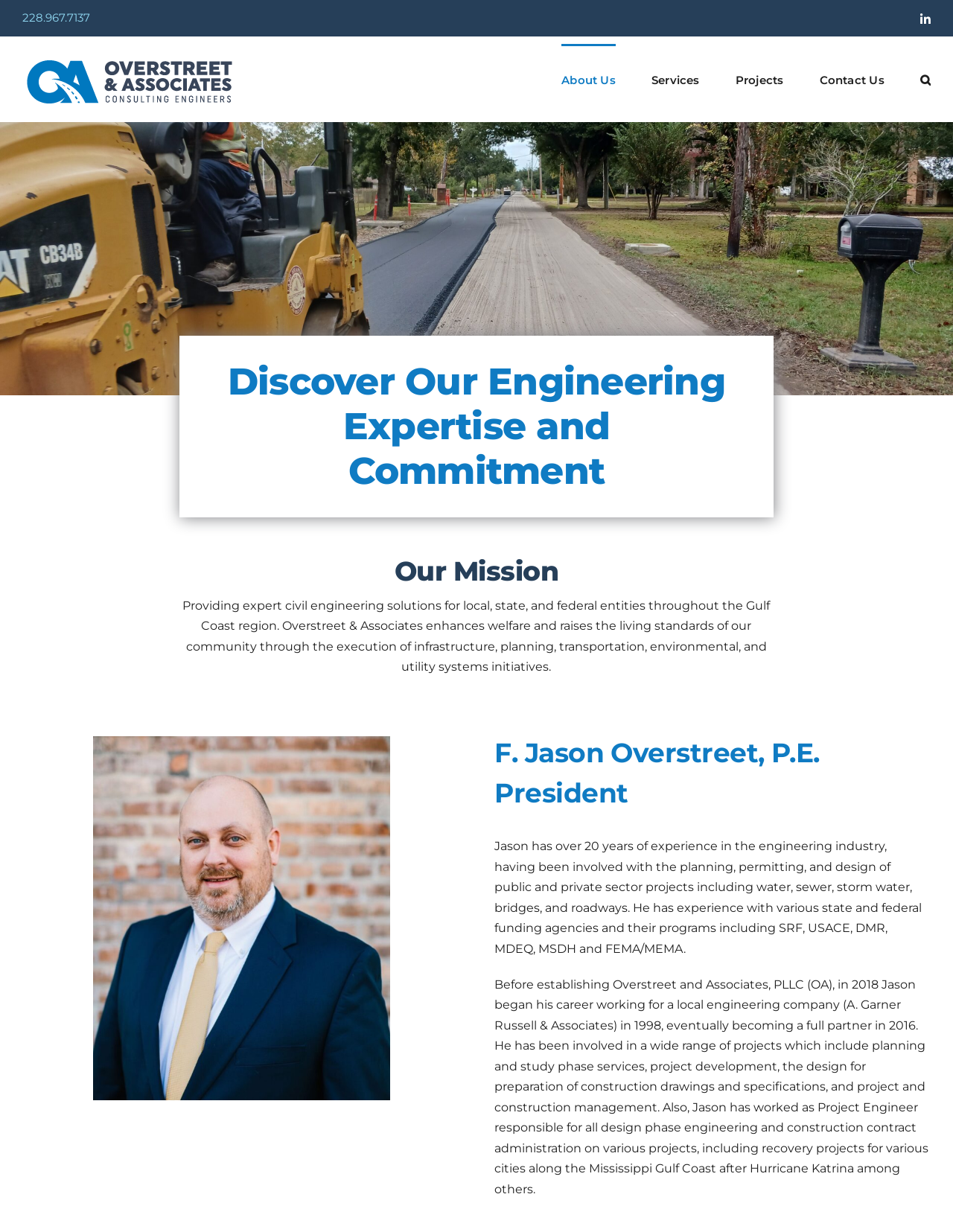Examine the screenshot and answer the question in as much detail as possible: What type of projects has Jason been involved with?

I found the types of projects by reading the StaticText element that describes Jason's experience, which mentions that he has been involved with the planning, permitting, and design of public and private sector projects including water, sewer, storm water, bridges, and roadways.